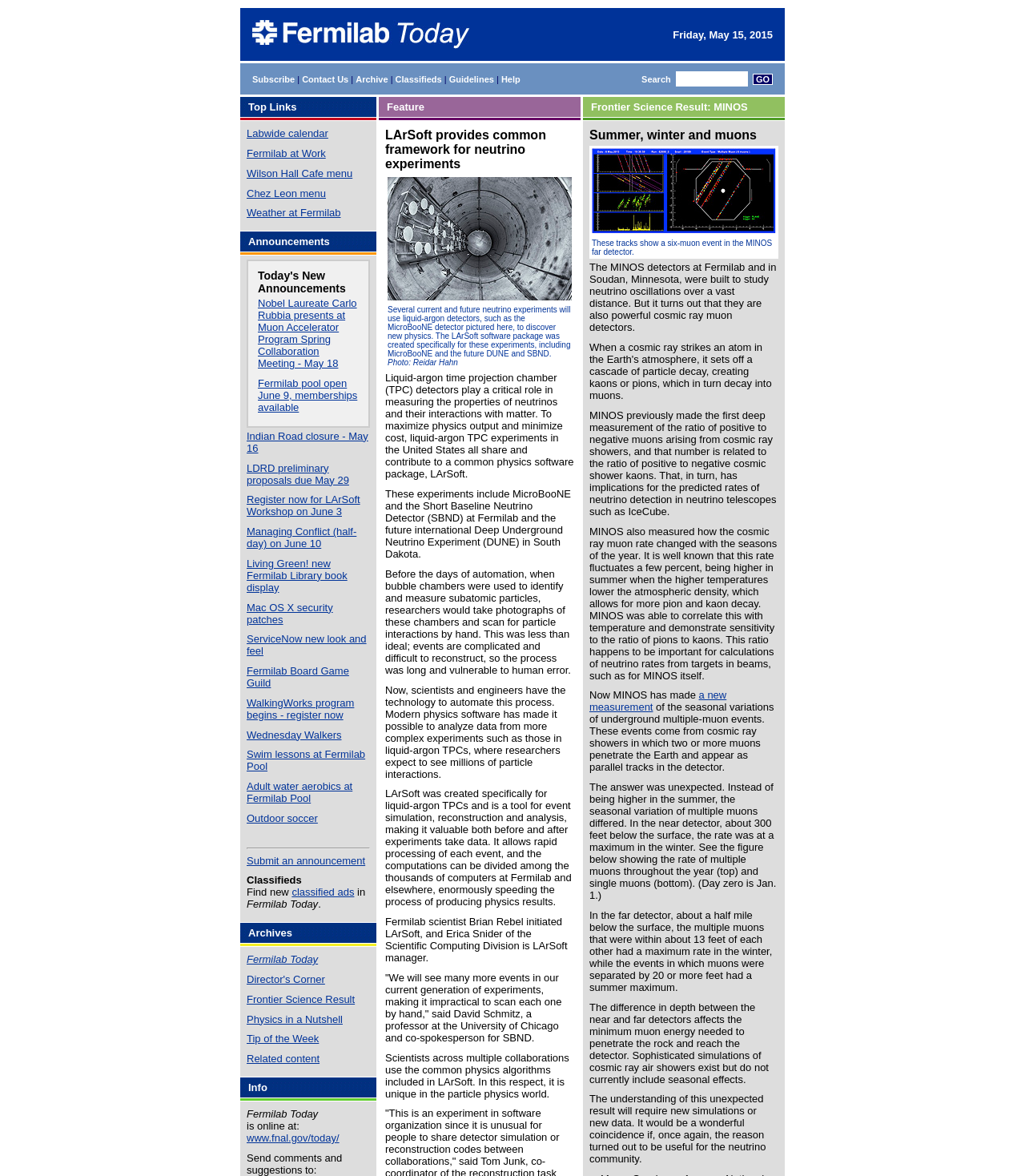Elaborate on the information and visuals displayed on the webpage.

The webpage is titled "Fermilab Today" and has a layout divided into several sections. At the top, there is a header section with a logo and a title "Fermilab Today" on the left, and a date "Friday, May 15, 2015" on the right. Below the header, there is a navigation section with links to "Subscribe", "Contact Us", "Archive", "Classifieds", "Guidelines", and "Help".

The main content section is divided into three columns. The left column has a table with two sections: "Top Links" and "Announcements". The "Top Links" section has links to "Labwide calendar", "Fermilab at Work", "Wilson Hall Cafe menu", "Chez Leon menu", and "Weather at Fermilab". The "Announcements" section has a list of links to various announcements, including "Nobel Laureate Carlo Rubbia presents at Muon Accelerator Program Spring Collaboration Meeting - May 18", "Fermilab pool open June 9, memberships available", and several others.

The middle column has a search box with a "GO" button. The right column has a table with three sections: "Archives", "Fermilab Today", and "Info". The "Archives" section has a link to archives. The "Fermilab Today" section has links to "Director's Corner", "Frontier Science Result", "Physics in a Nutshell", "Tip of the Week", and "Related content". The "Info" section has no links.

There are several images on the page, including a logo, spacers, and possibly other graphics. The overall layout is organized and easy to navigate, with clear headings and concise text.